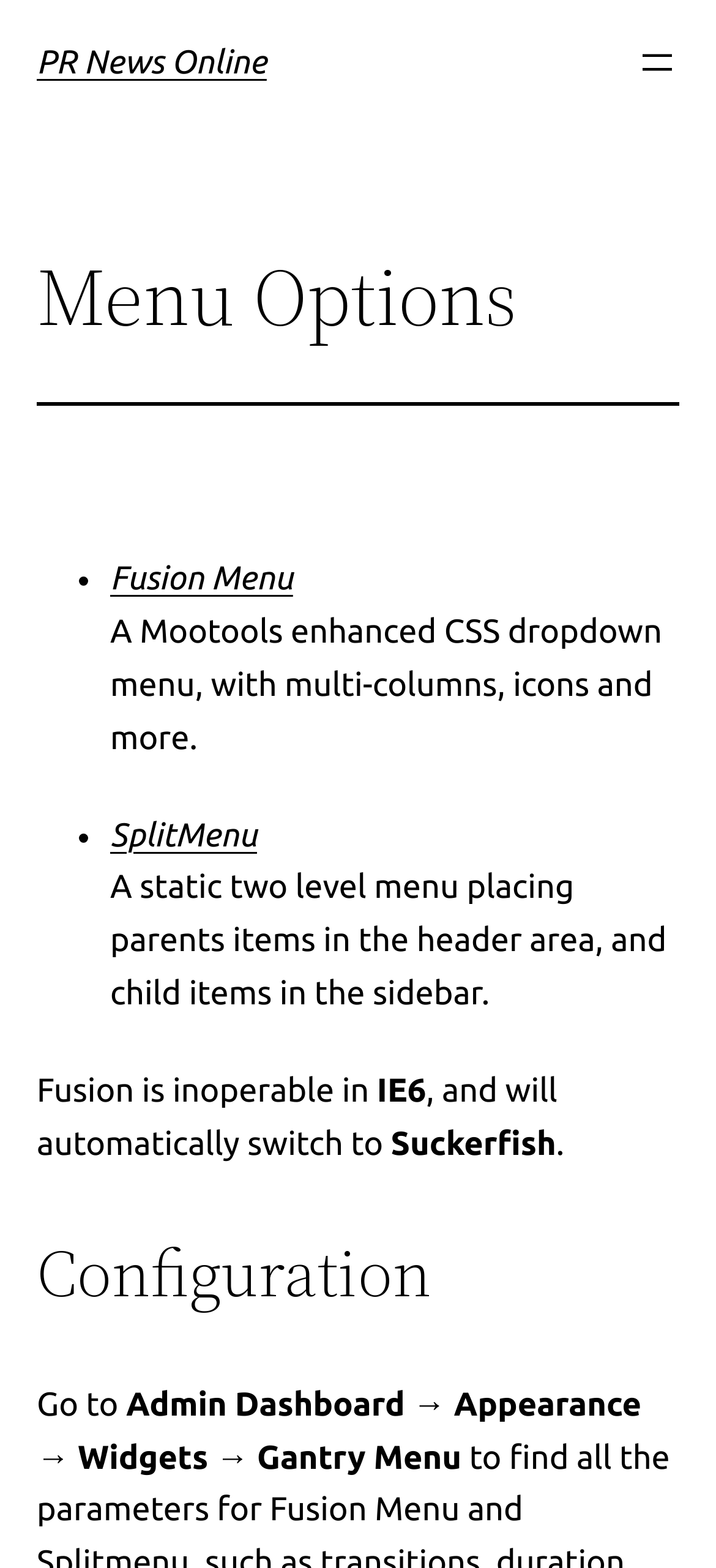What is the name of the first menu option?
Based on the image, respond with a single word or phrase.

Fusion Menu